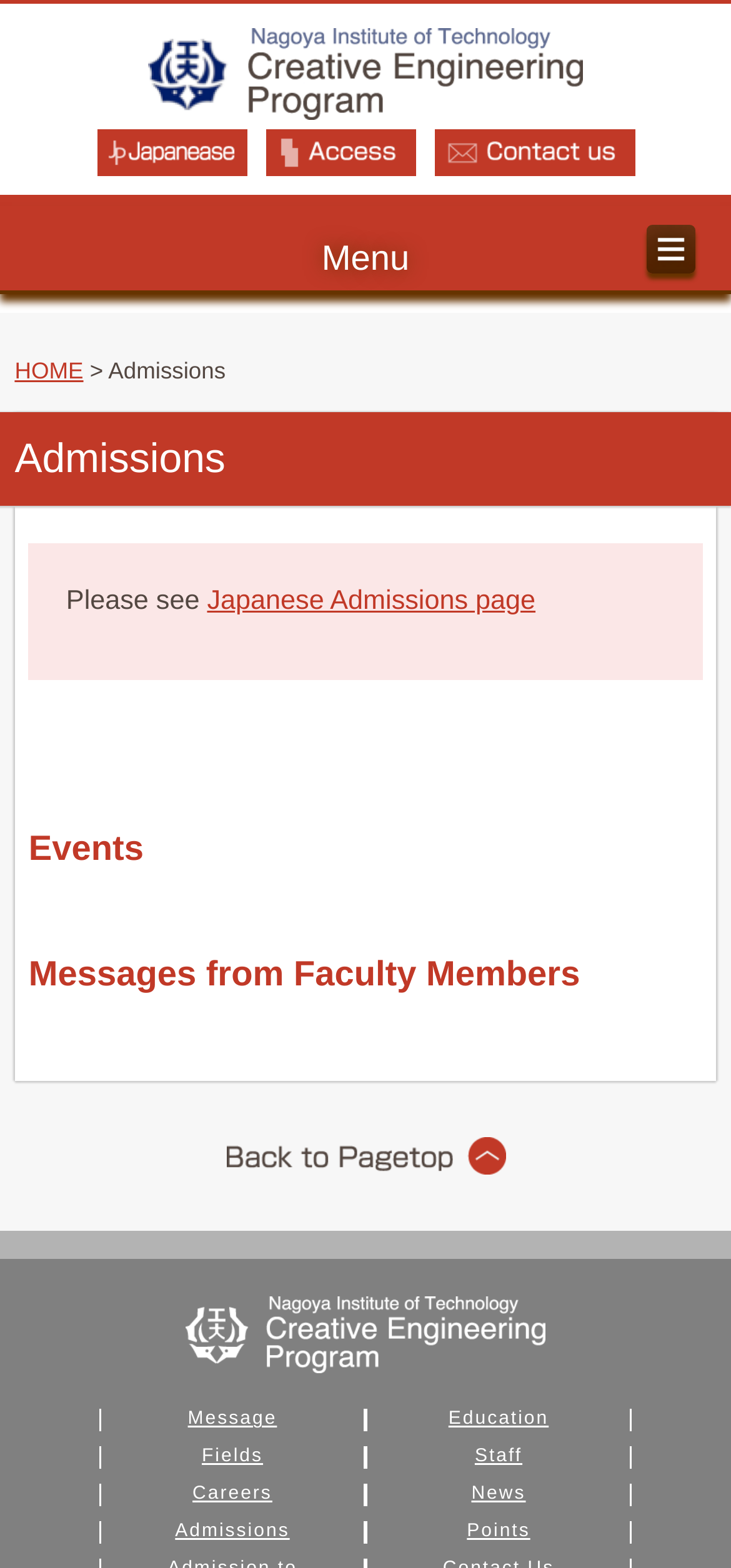Give a one-word or phrase response to the following question: What is the title of the first section?

Events